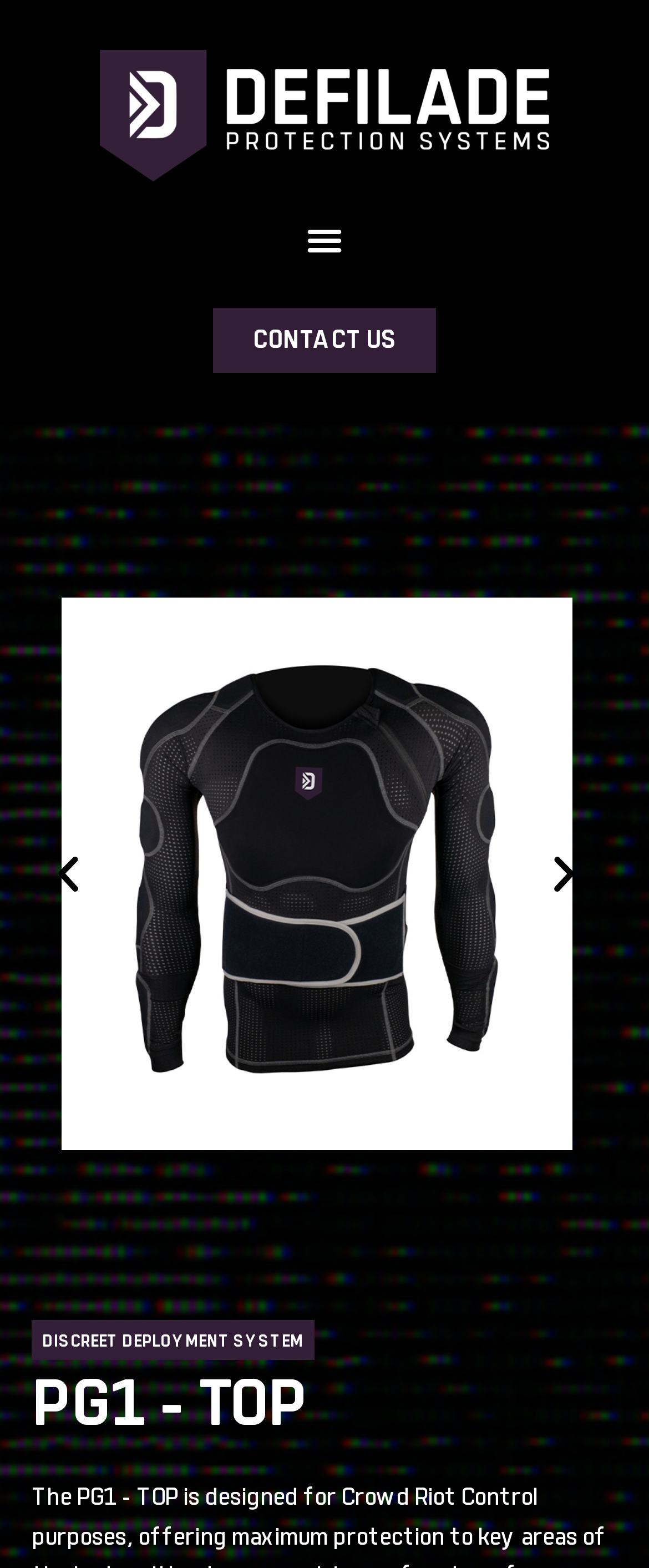For the following element description, predict the bounding box coordinates in the format (top-left x, top-left y, bottom-right x, bottom-right y). All values should be floating point numbers between 0 and 1. Description: alt="Archaeological Institute of America"

None